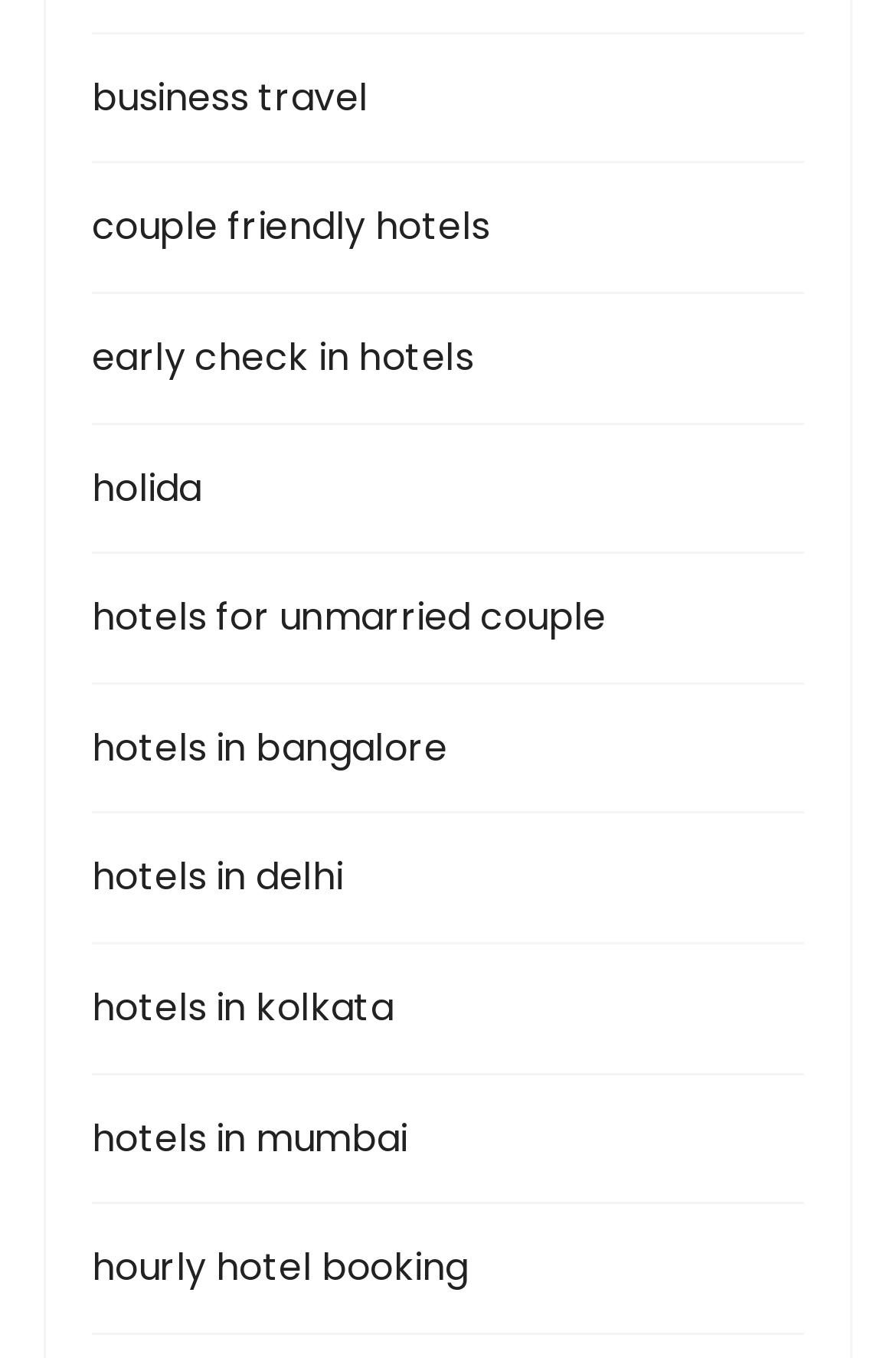Locate the bounding box coordinates of the area where you should click to accomplish the instruction: "check hotels in bangalore".

[0.102, 0.529, 0.739, 0.573]